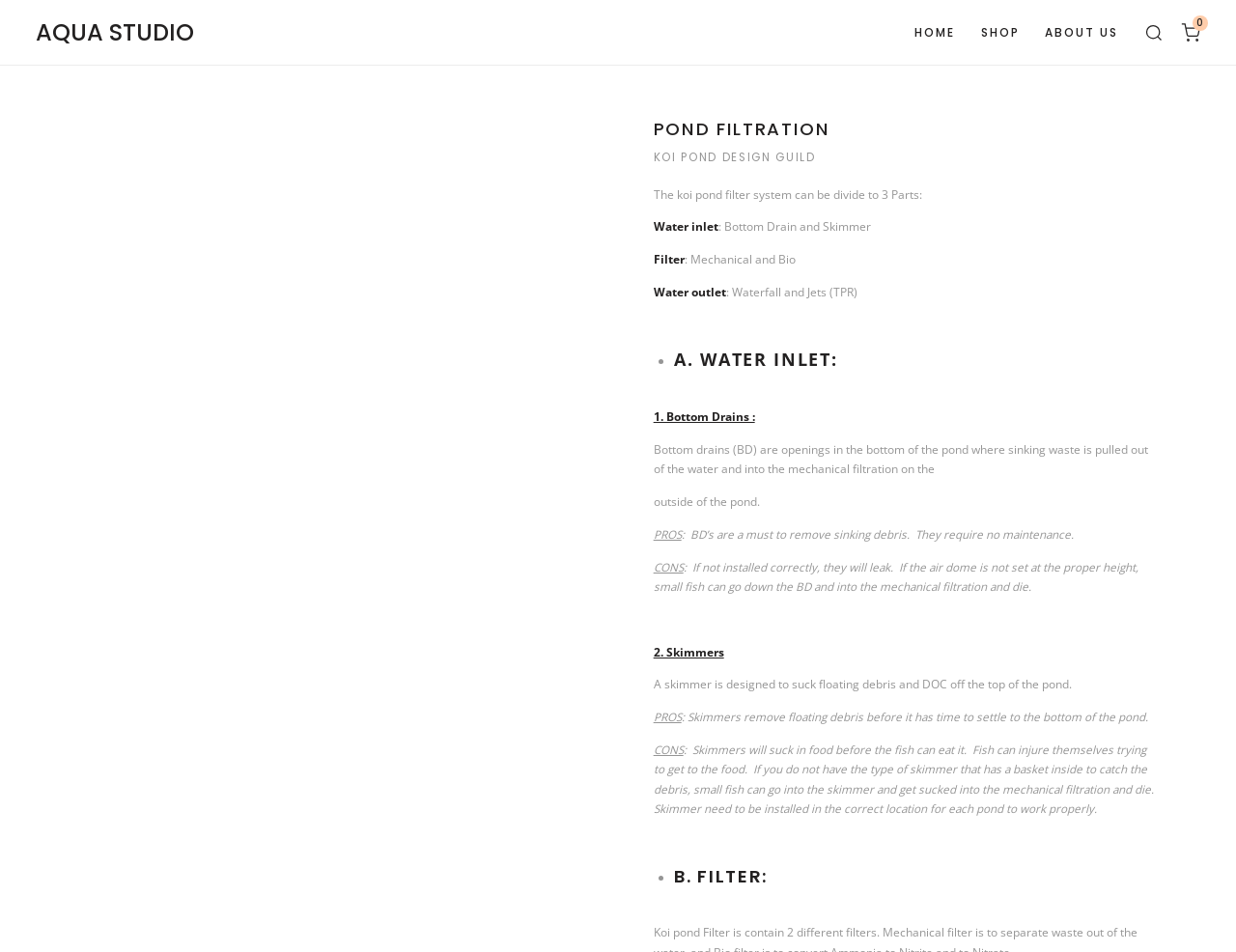Provide a one-word or short-phrase response to the question:
What are the two types of filtration mentioned in the webpage?

Mechanical and Bio